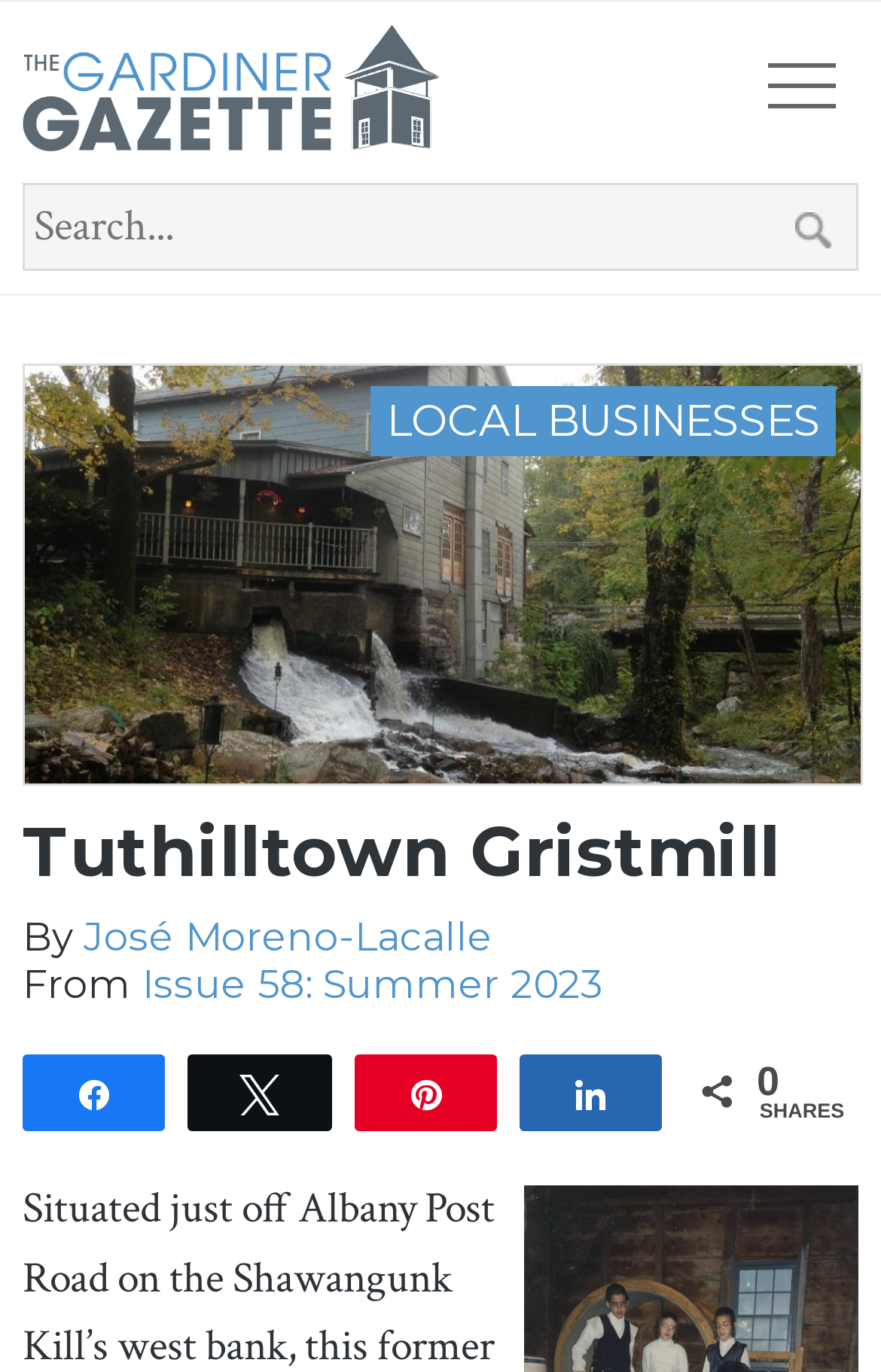Based on the element description "José Moreno-Lacalle", predict the bounding box coordinates of the UI element.

[0.095, 0.666, 0.559, 0.7]